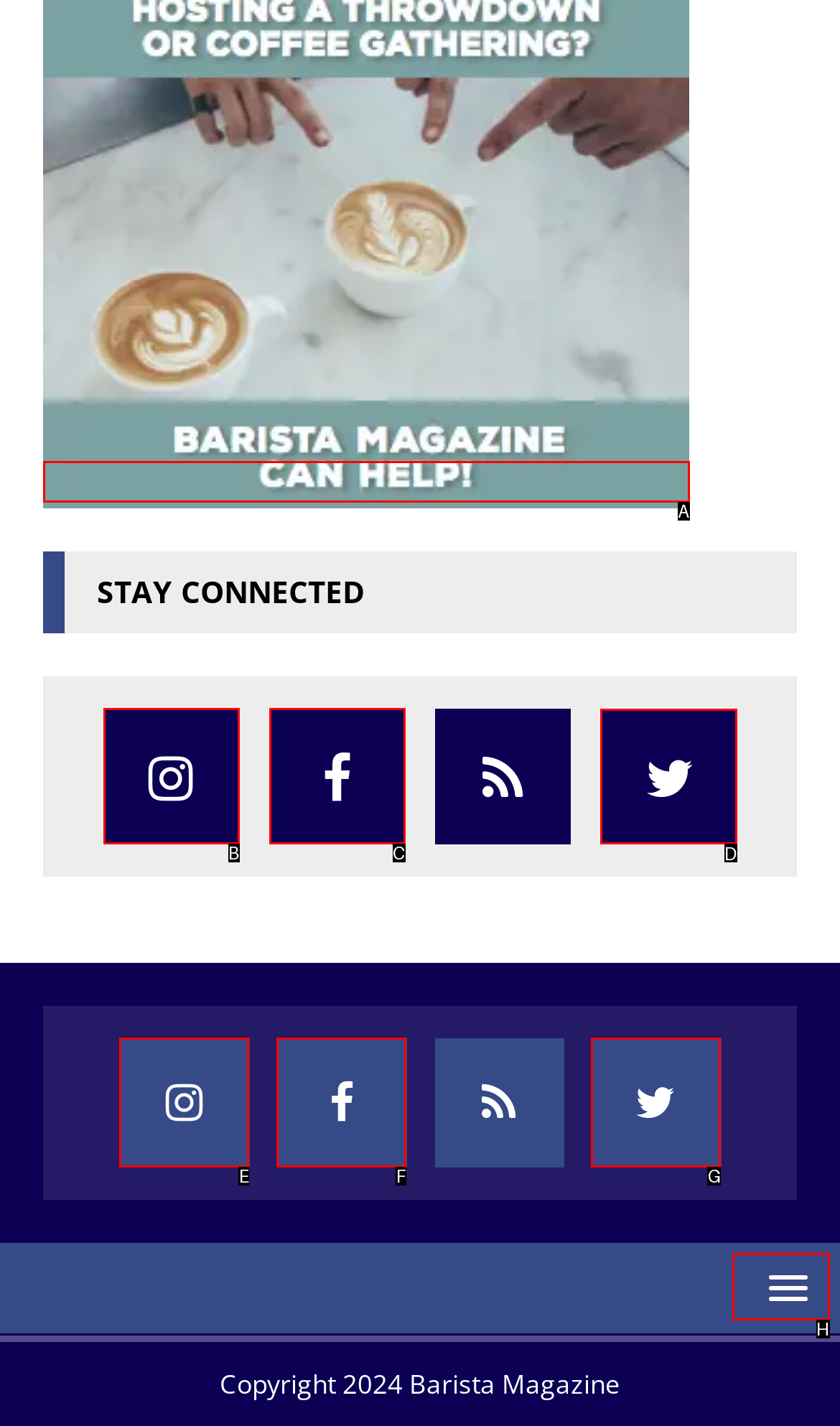Among the marked elements in the screenshot, which letter corresponds to the UI element needed for the task: Click the Twitter link?

D